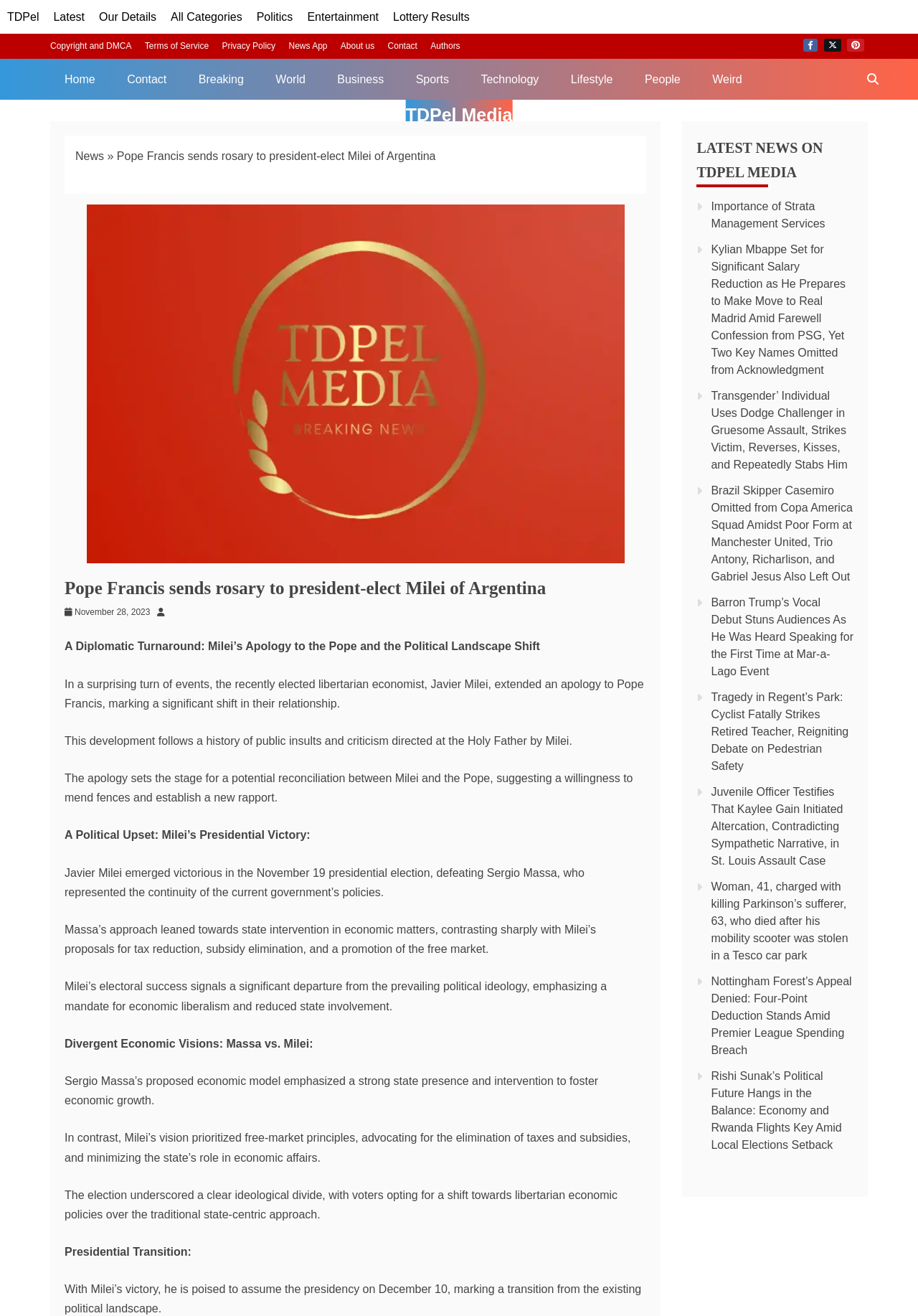What is the name of the libertarian economist who extended an apology to Pope Francis?
Answer with a single word or phrase by referring to the visual content.

Javier Milei